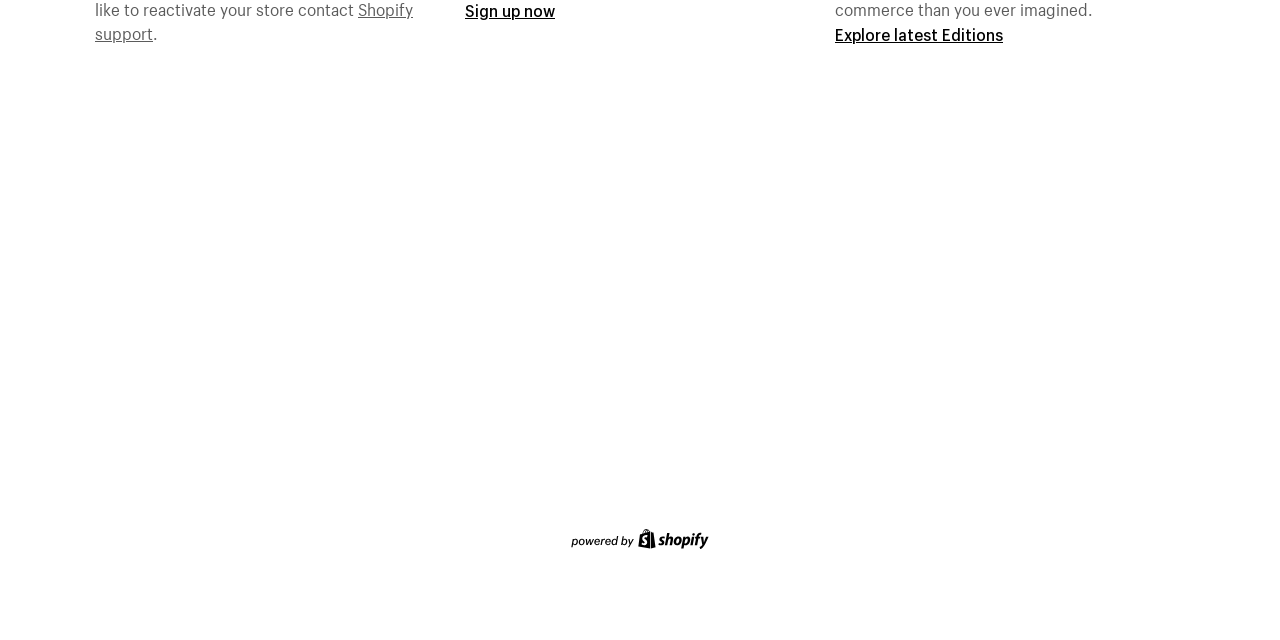Identify the bounding box of the UI component described as: "Explore latest Editions".

[0.652, 0.037, 0.784, 0.07]